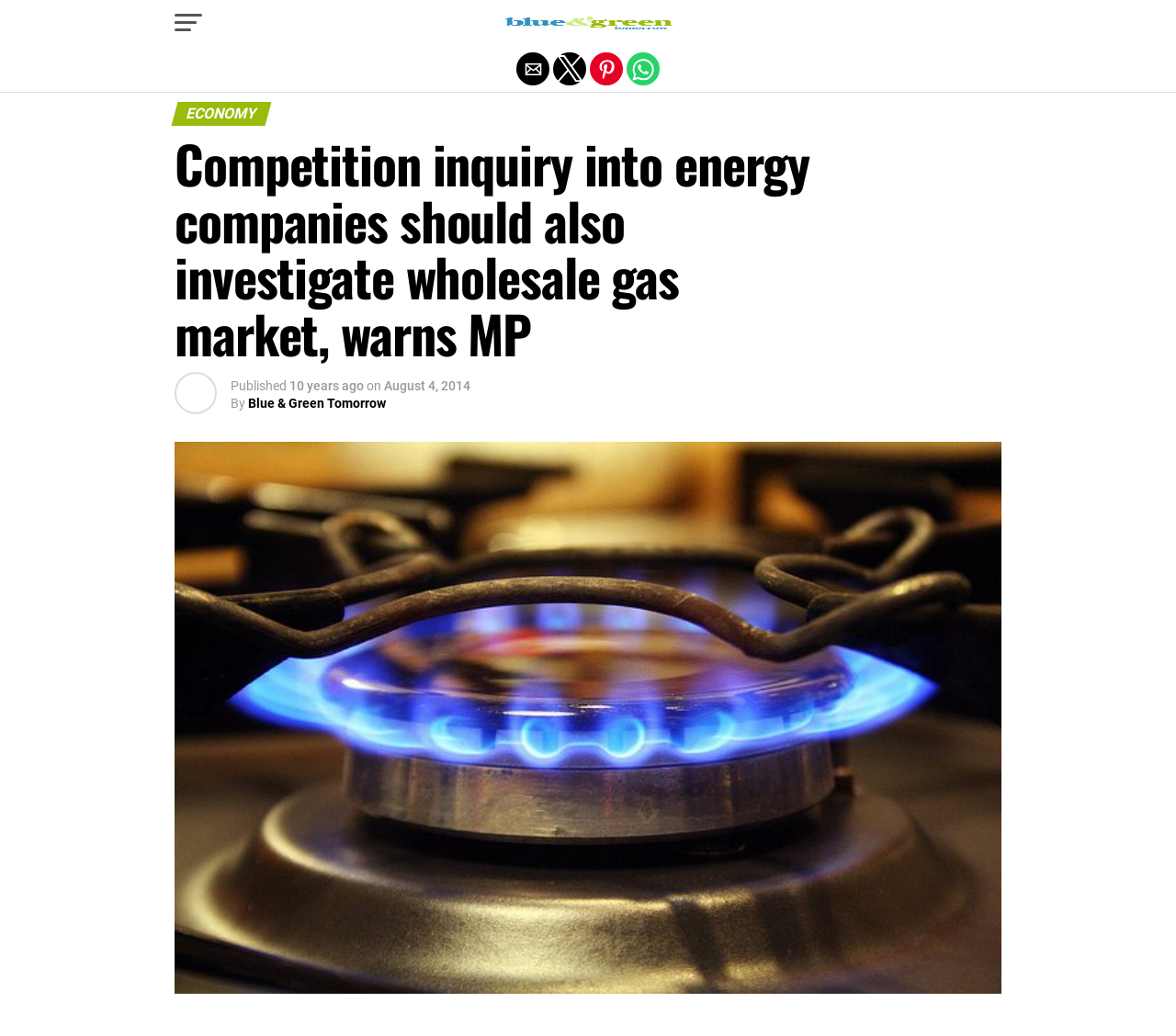Use a single word or phrase to answer the question:
What is the category of the article?

ECONOMY